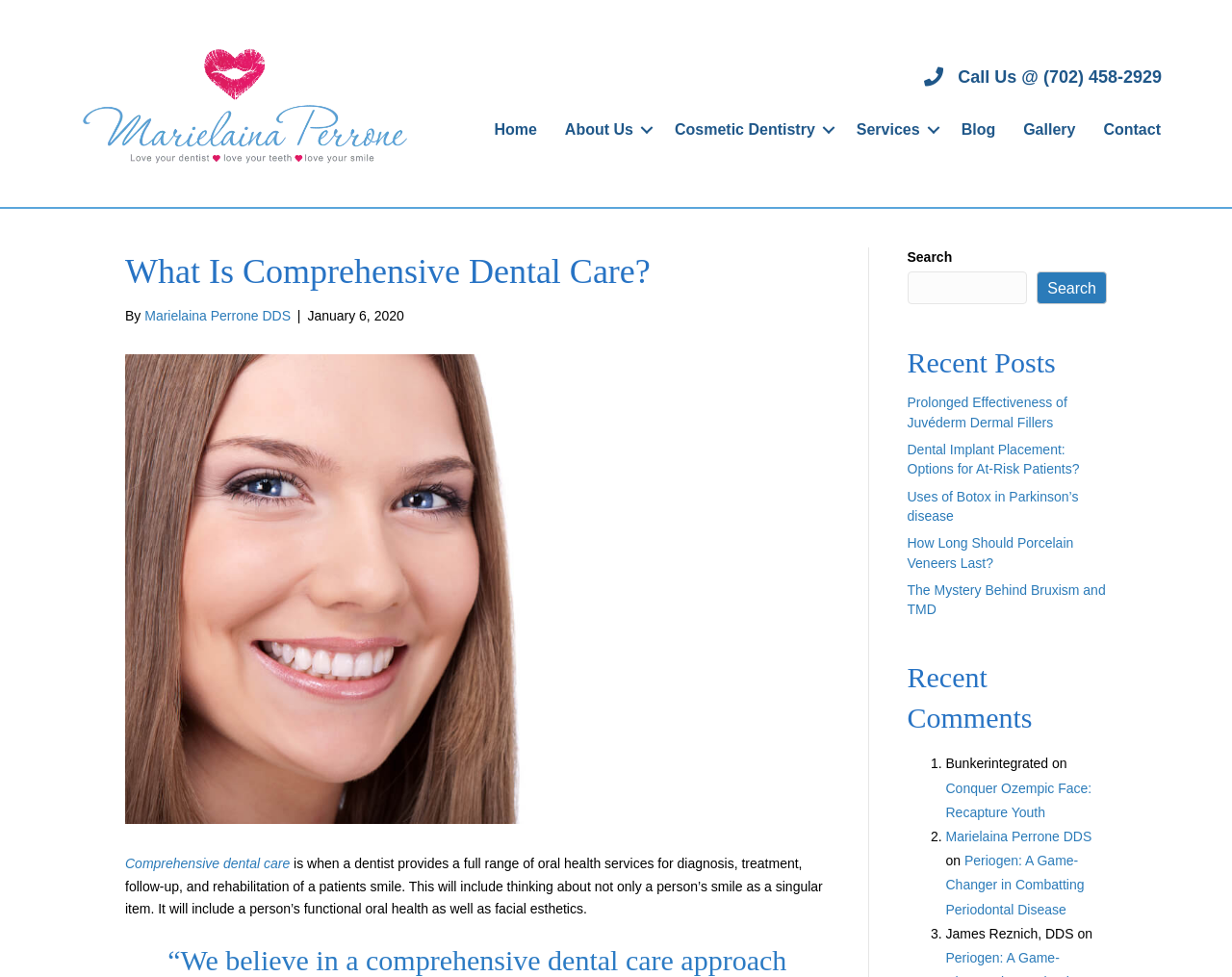Find the bounding box coordinates of the area that needs to be clicked in order to achieve the following instruction: "Call the dentist at (702) 458-2929". The coordinates should be specified as four float numbers between 0 and 1, i.e., [left, top, right, bottom].

[0.778, 0.069, 0.943, 0.089]